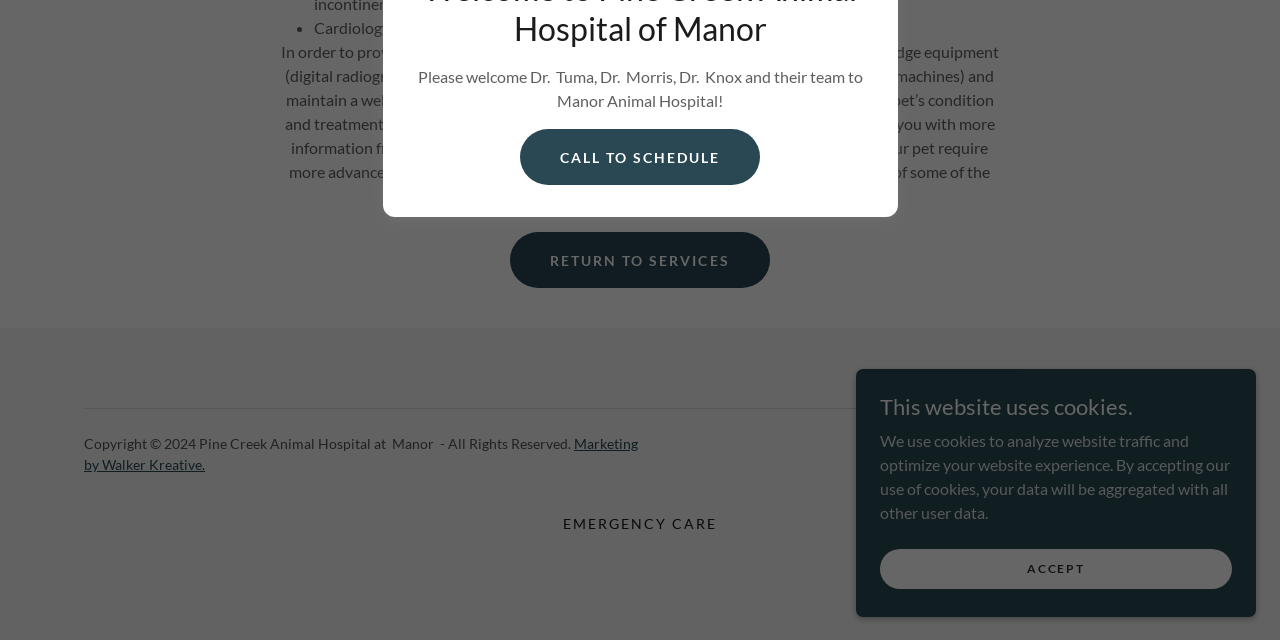Given the webpage screenshot and the description, determine the bounding box coordinates (top-left x, top-left y, bottom-right x, bottom-right y) that define the location of the UI element matching this description: Accept

[0.688, 0.856, 0.962, 0.919]